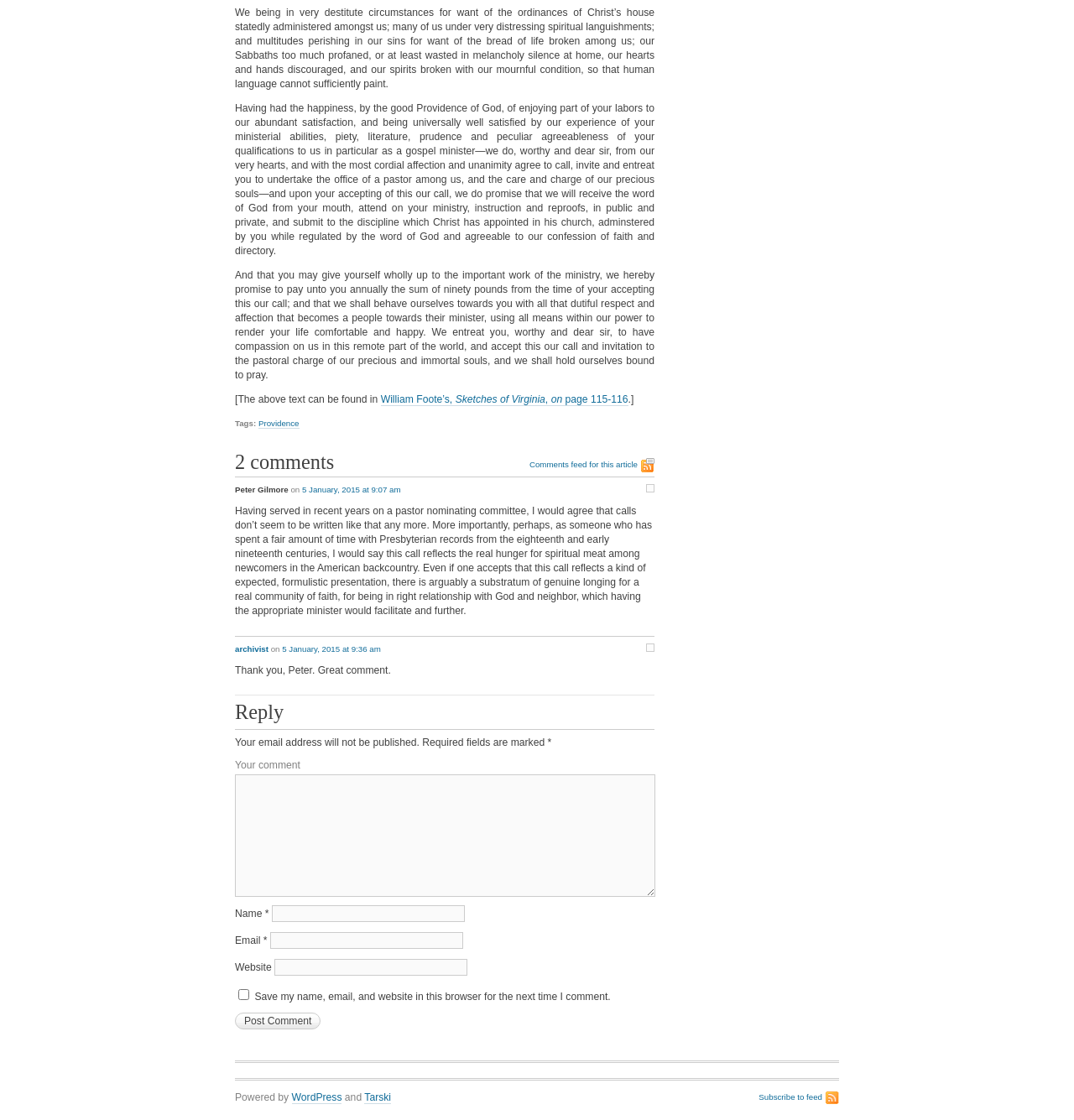Calculate the bounding box coordinates of the UI element given the description: "Providence".

[0.241, 0.373, 0.279, 0.382]